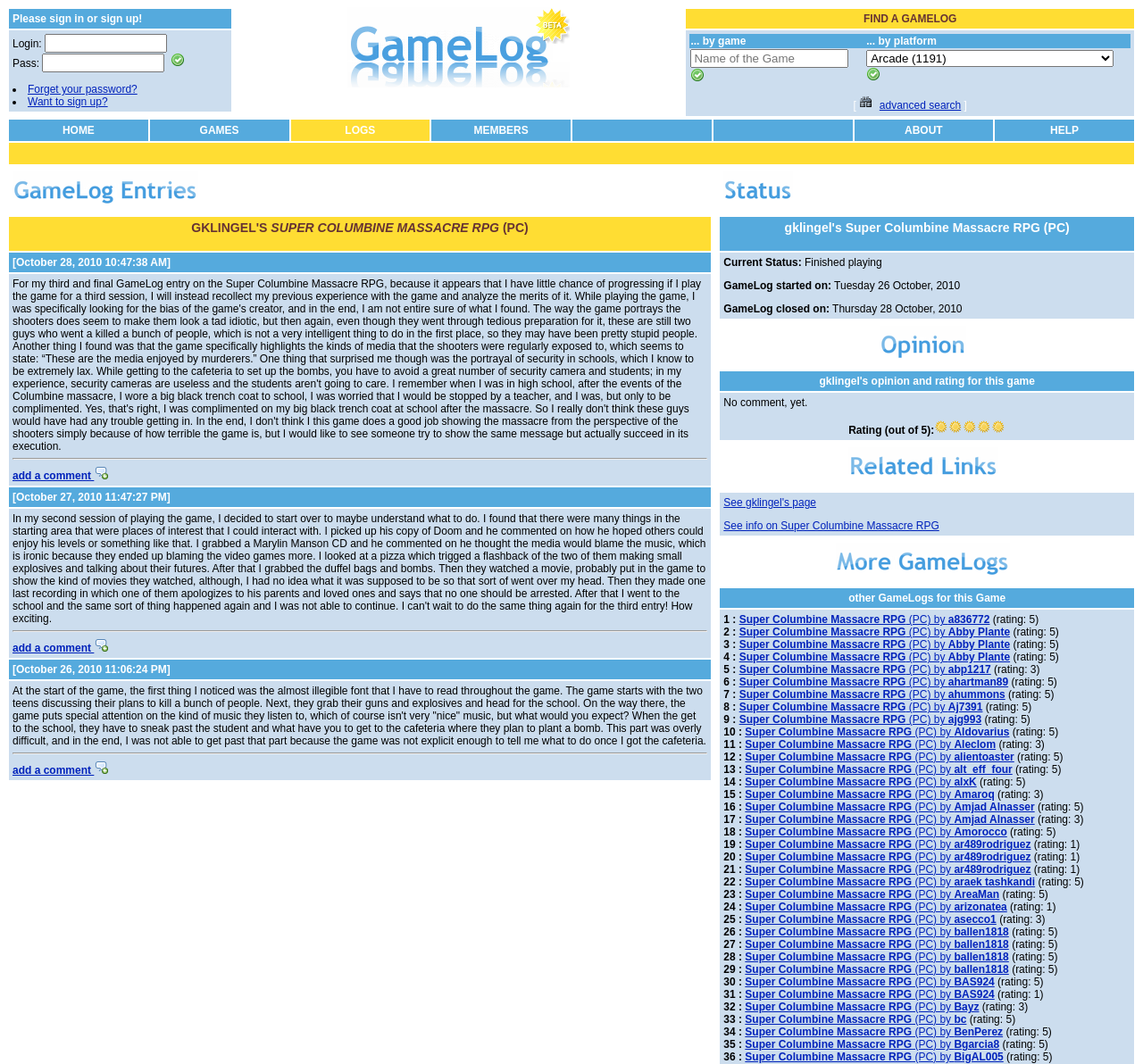Identify the bounding box coordinates of the part that should be clicked to carry out this instruction: "add a comment".

[0.011, 0.441, 0.095, 0.453]